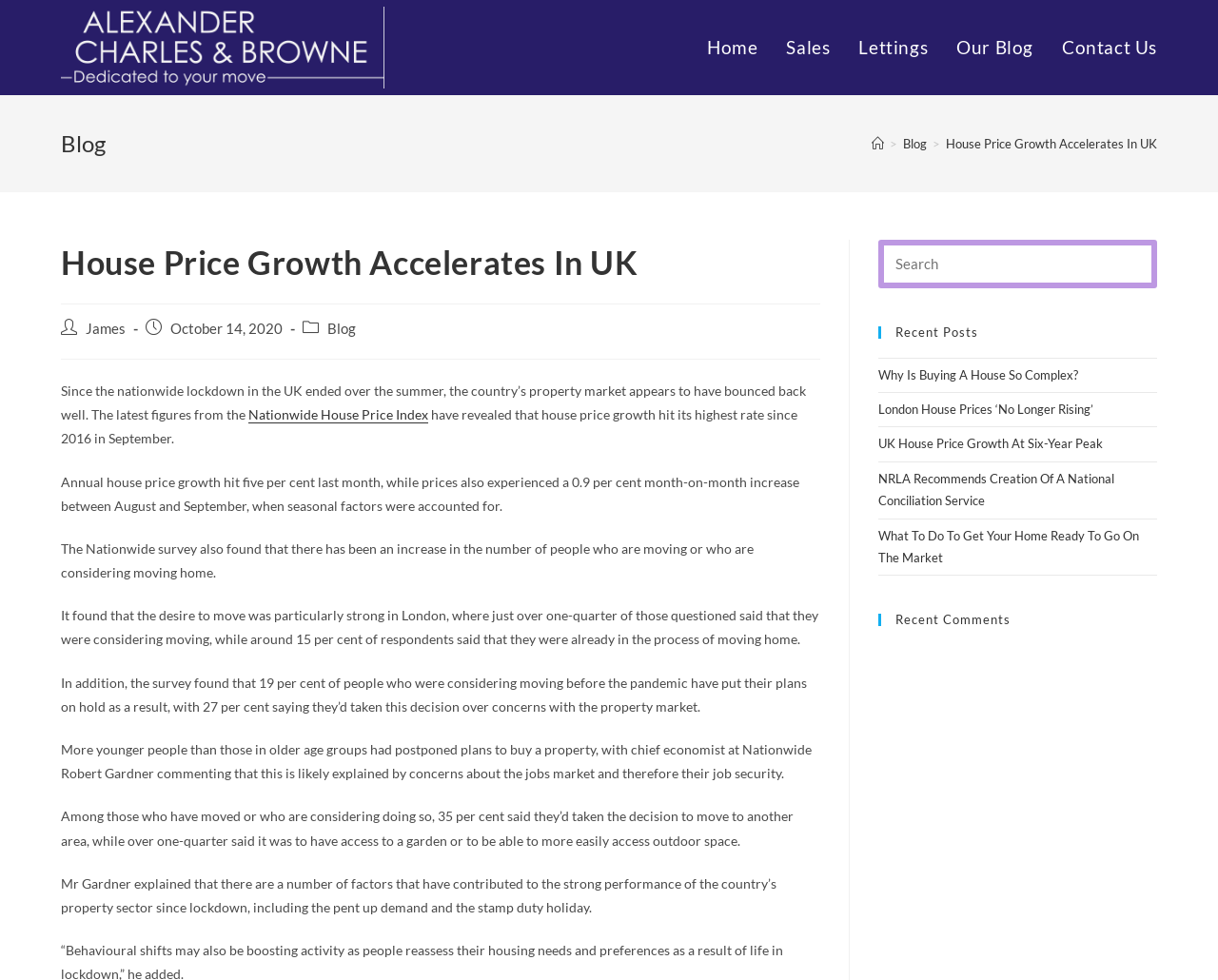Look at the image and write a detailed answer to the question: 
What is the current state of the UK's property market?

Based on the webpage content, the UK's property market appears to have bounced back well since the nationwide lockdown ended over the summer, as indicated by the latest figures from the Nationwide House Price Index.